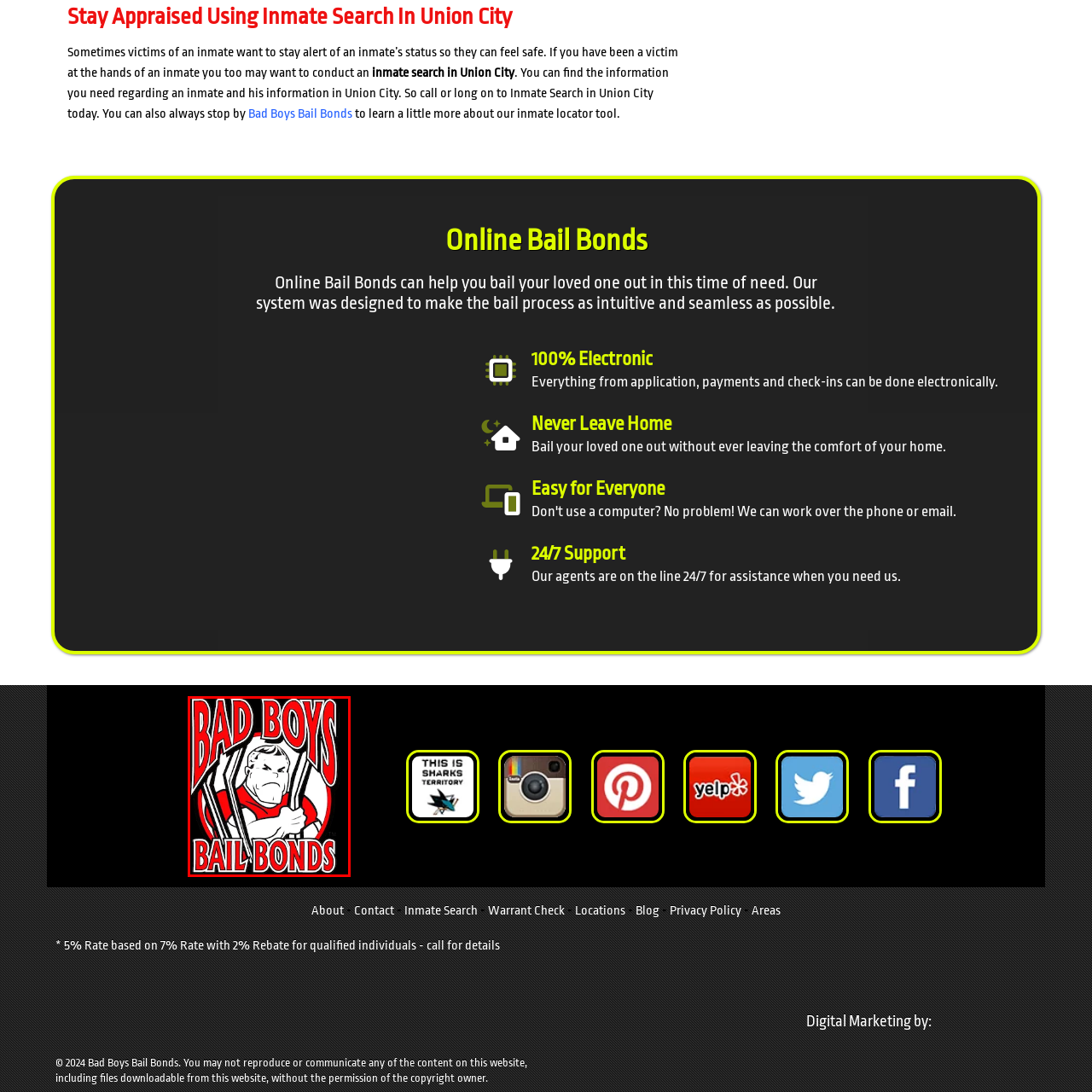Concentrate on the image area surrounded by the red border and answer the following question comprehensively: What is the character in the logo wearing?

The caption describes the character in the logo as wearing a red shirt, which is a prominent feature of the logo and contributes to the overall sense of authority and determination.